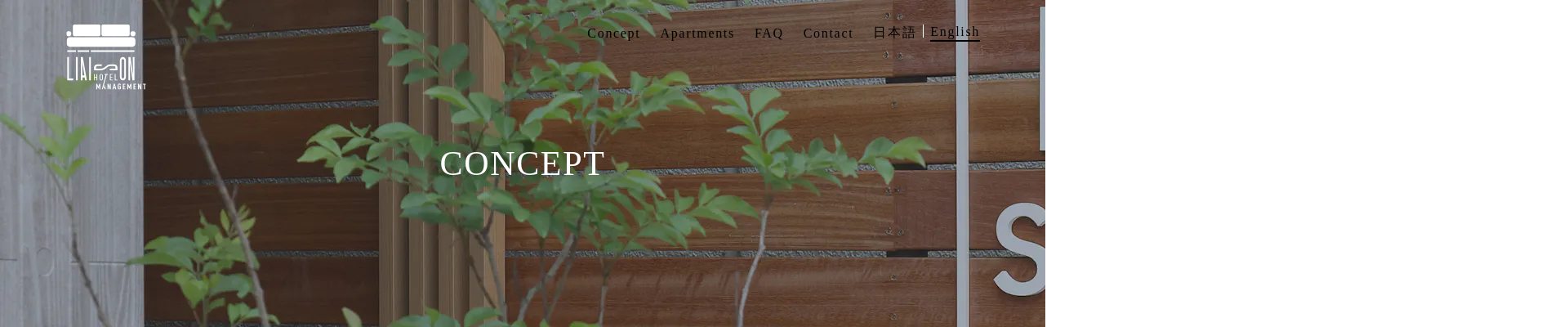What is the background of the image composed of?
From the details in the image, provide a complete and detailed answer to the question.

The caption explicitly states that the background of the image features a combination of wood paneling and lush greenery, creating a warm and inviting atmosphere.